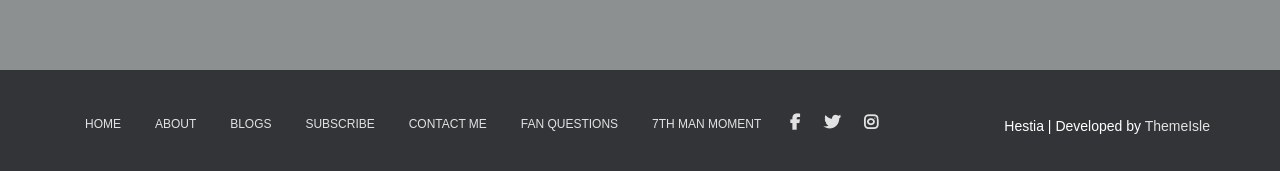What is the seventh link in the navigation menu?
Kindly offer a detailed explanation using the data available in the image.

The navigation menu has links in the order of 'HOME', 'ABOUT', 'BLOGS', 'SUBSCRIBE', 'CONTACT ME', 'FAN QUESTIONS', and '7TH MAN MOMENT', which is the seventh link.